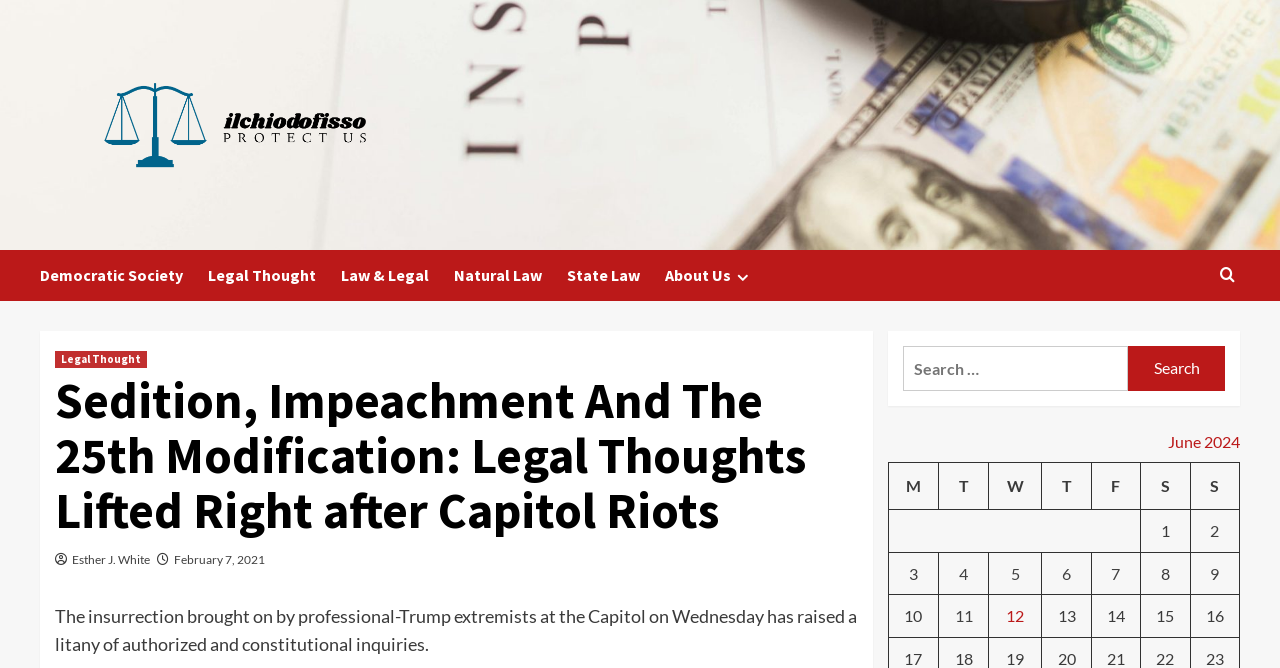Please give a concise answer to this question using a single word or phrase: 
How many grid cells are there in the table?

15